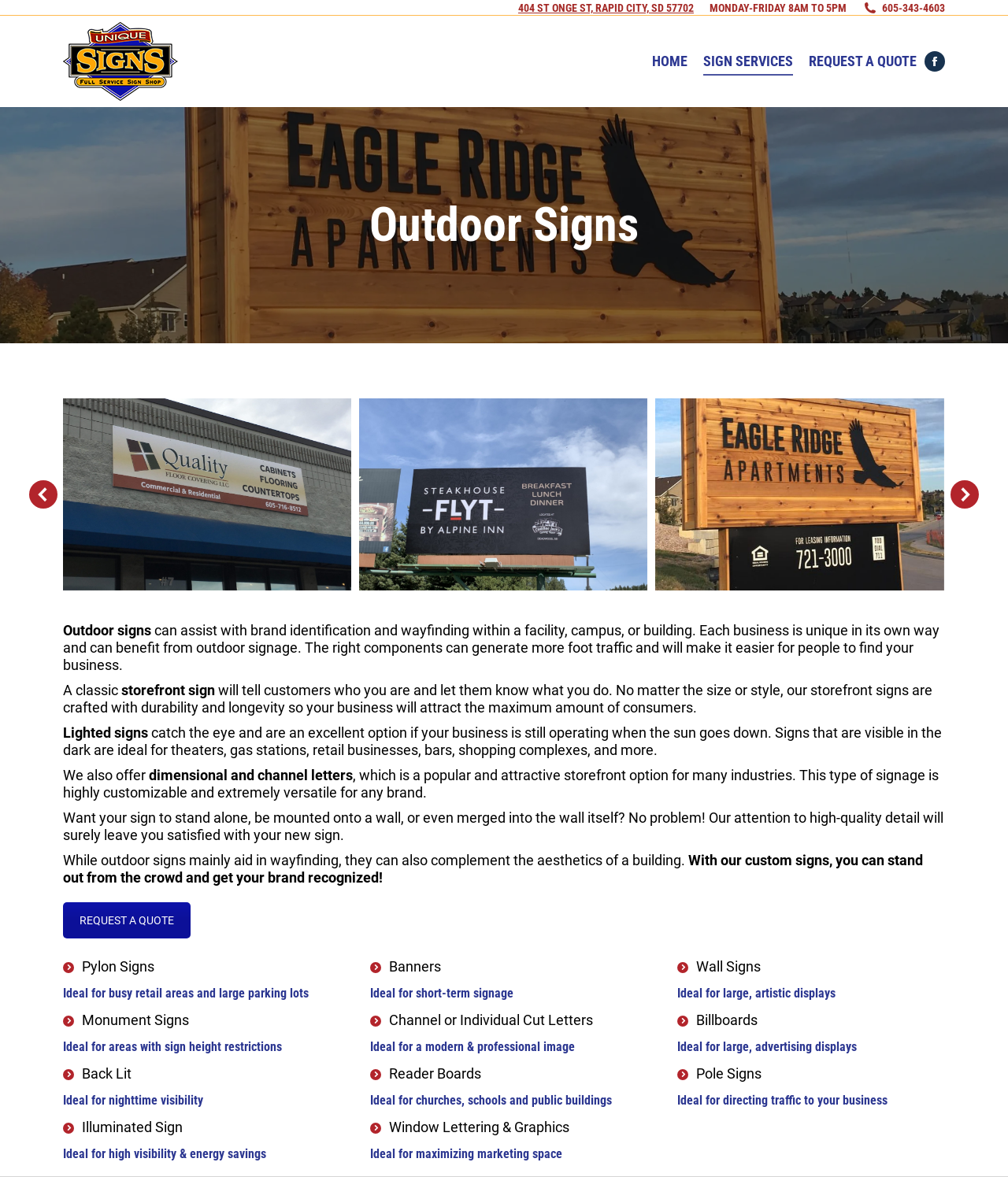Please identify the bounding box coordinates of the clickable area that will fulfill the following instruction: "Click the 'Go to Top' link". The coordinates should be in the format of four float numbers between 0 and 1, i.e., [left, top, right, bottom].

[0.961, 0.823, 0.992, 0.849]